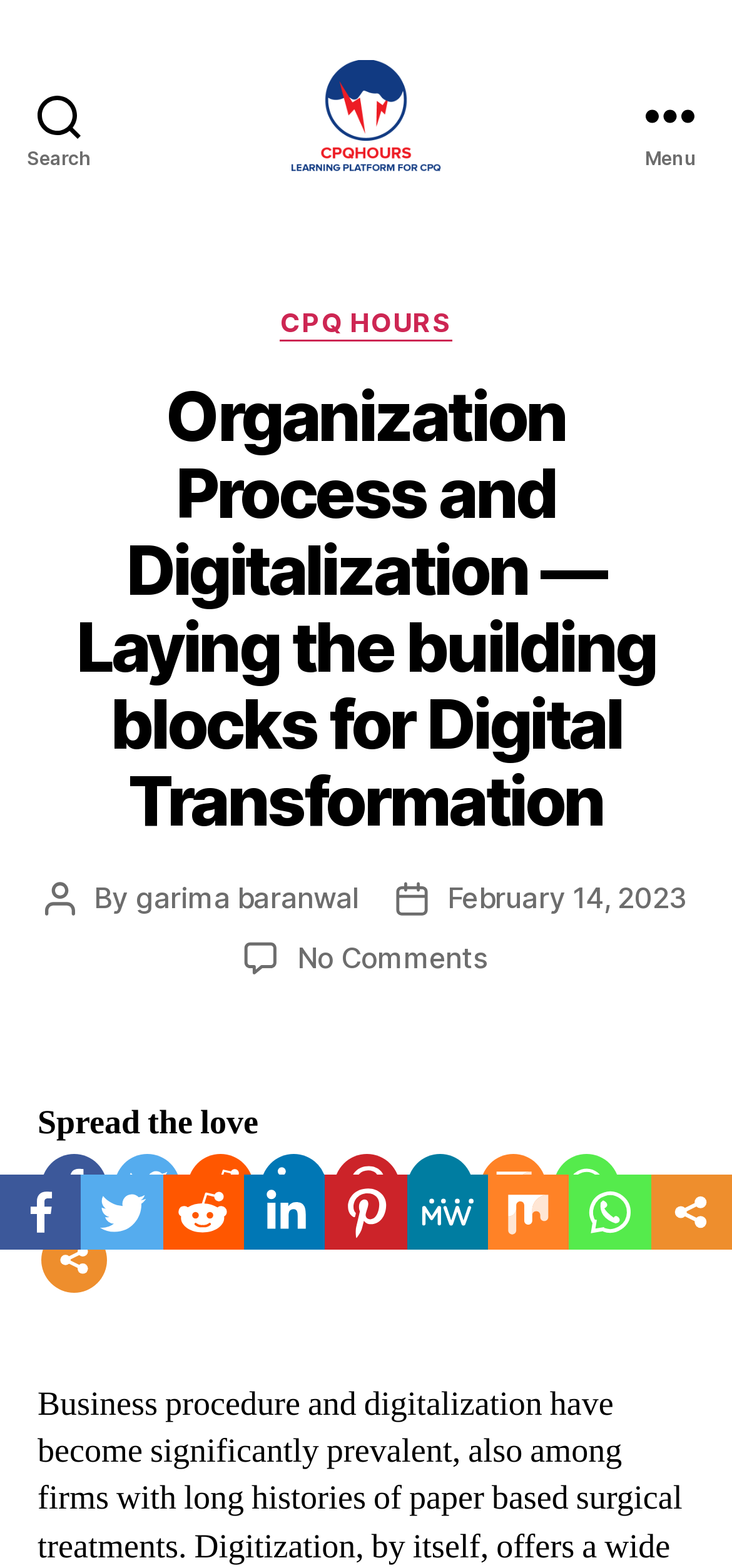Could you find the bounding box coordinates of the clickable area to complete this instruction: "Visit CPQHours homepage"?

[0.397, 0.038, 0.603, 0.109]